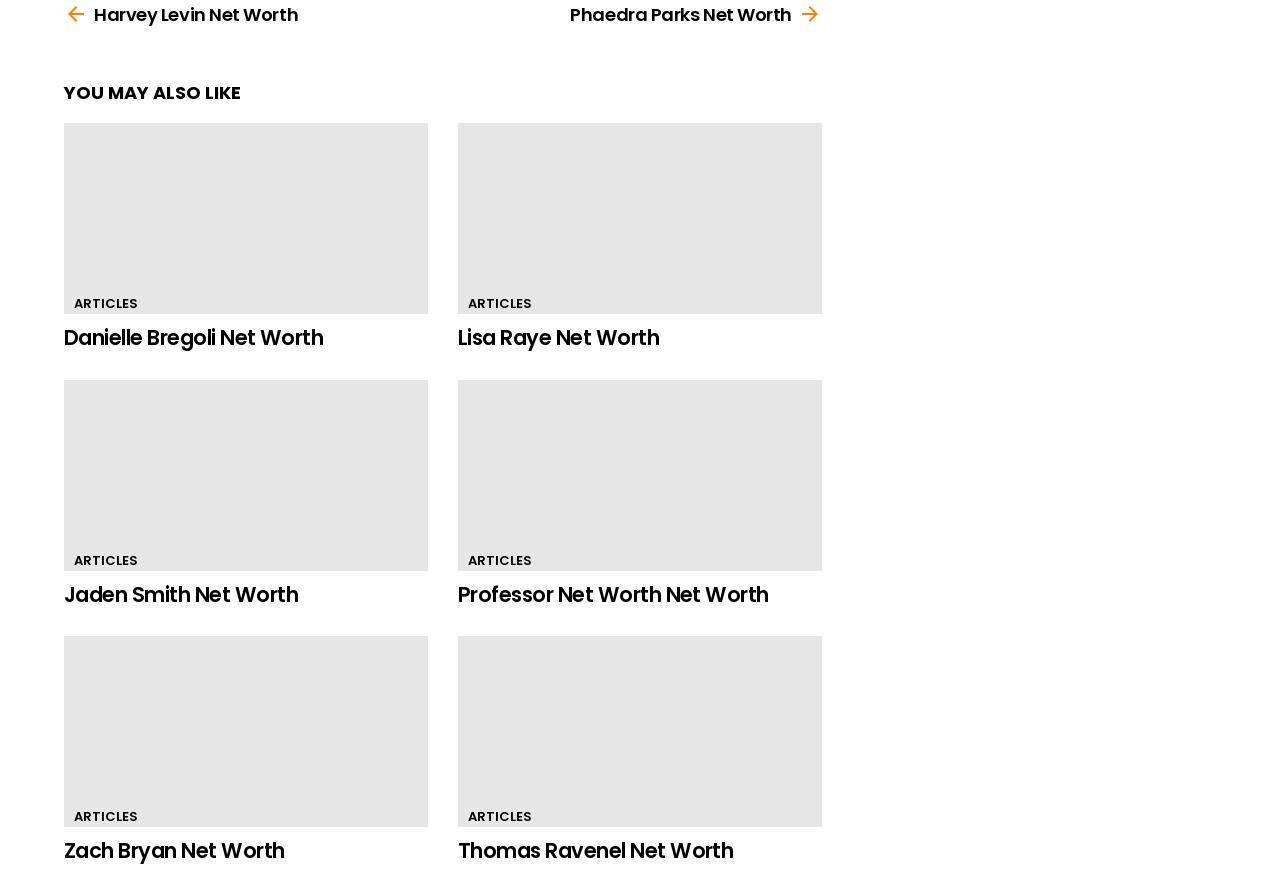How many links are in the second article?
Use the screenshot to answer the question with a single word or phrase.

3